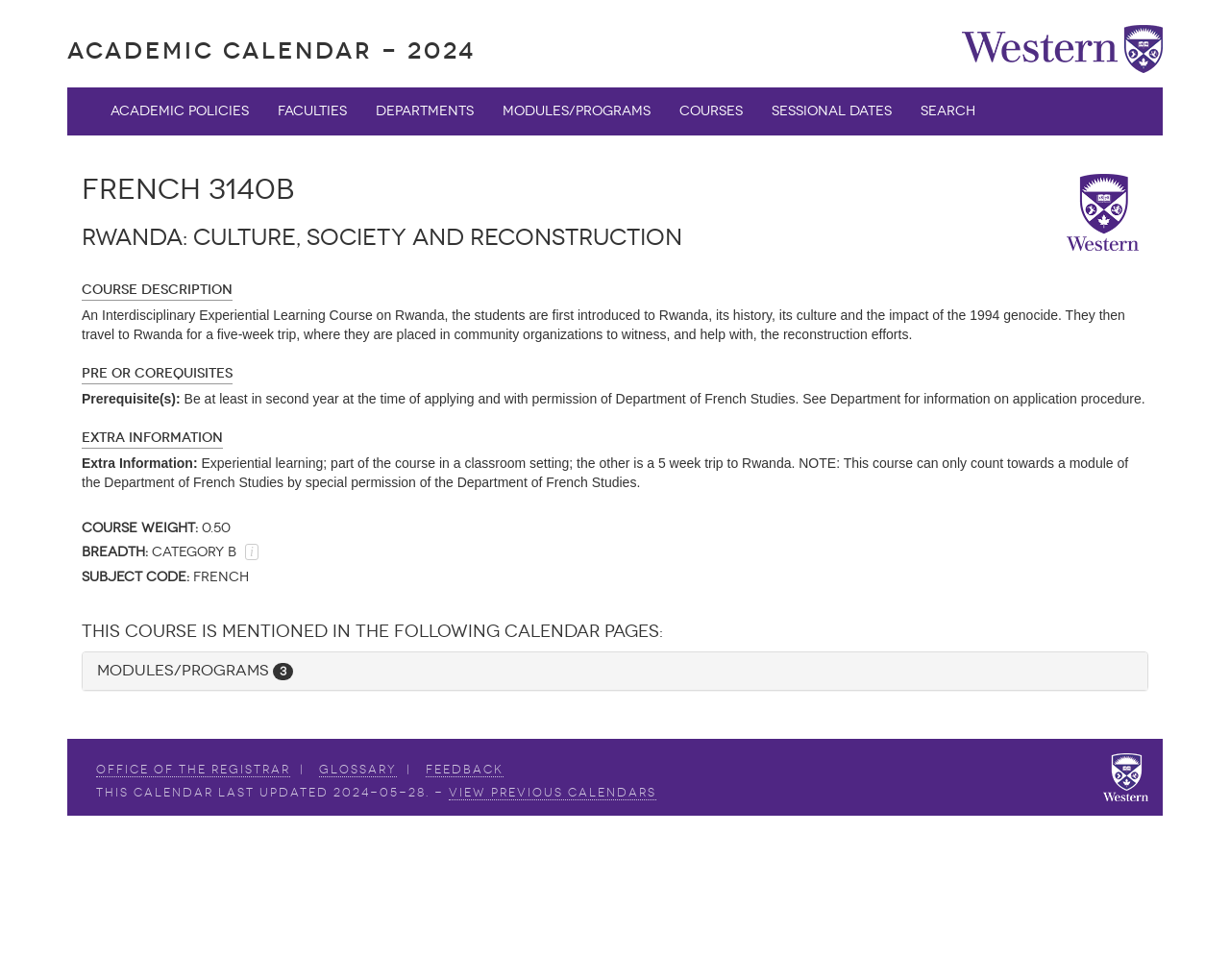Please provide a comprehensive response to the question below by analyzing the image: 
What is the prerequisite for the course French 3140B?

The prerequisite can be found in the StaticText 'Prerequisite(s): Be at least in second year at the time of applying and with permission of Department of French Studies.' which is related to the course French 3140B, indicating that the prerequisite for the course French 3140B is to be at least in second year.